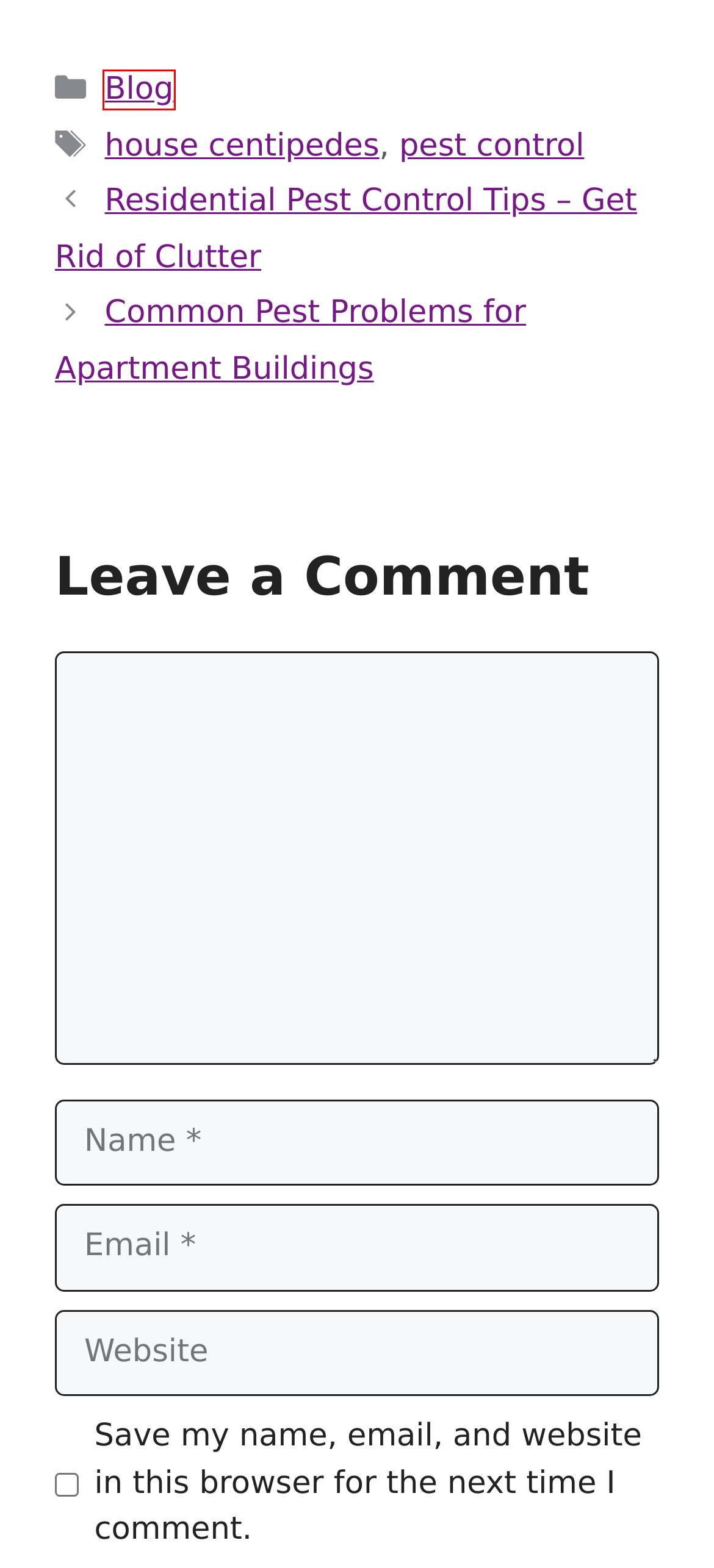Look at the screenshot of a webpage that includes a red bounding box around a UI element. Select the most appropriate webpage description that matches the page seen after clicking the highlighted element. Here are the candidates:
A. Top-Tier Service Company
B. Tag: house centipedes
C. Category: Blog
D. Common Pest Problems for Apartment Buildings
E. Residential Pest Control Tips - Get Rid of Clutter
F. Tag: pest control
G. Pest Control & Exterminator St. Louis, MO
H. We’re Hiring

C